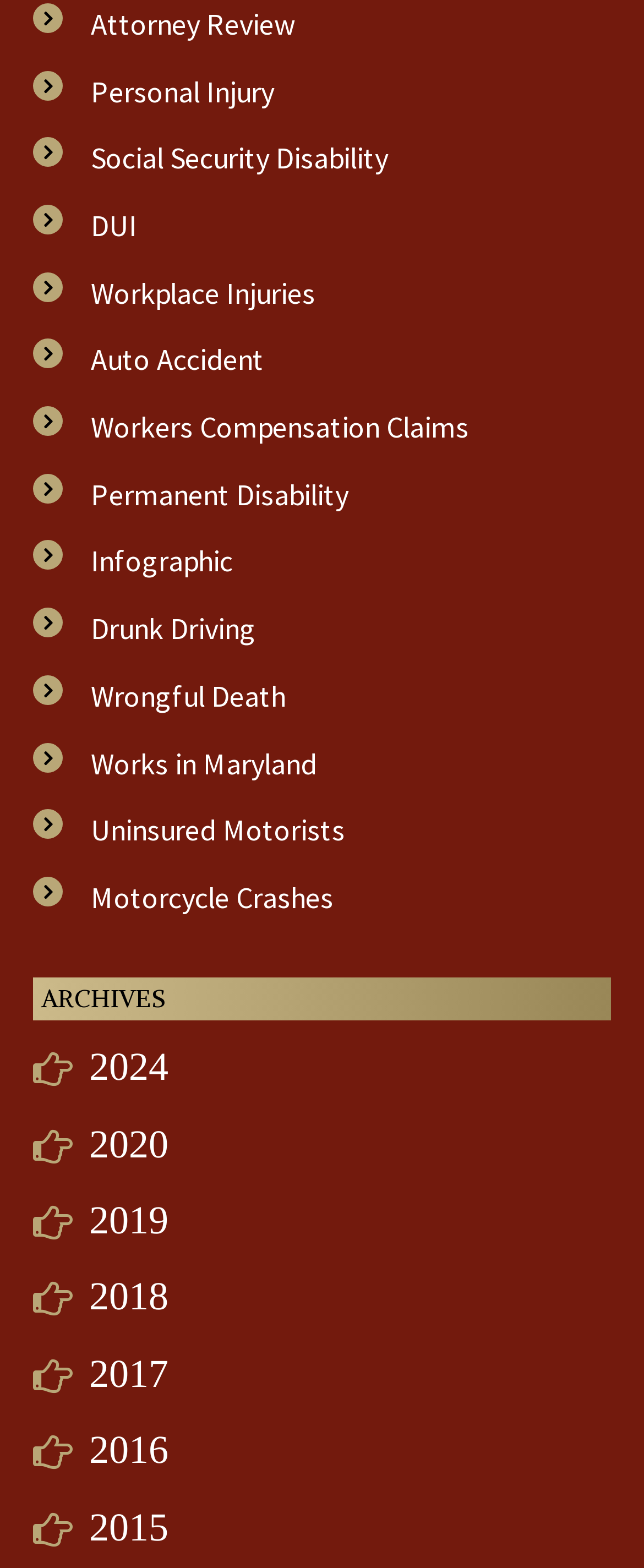What is the format of the archives?
Please answer the question with a detailed and comprehensive explanation.

The archives are organized by year, with each year having its own link, suggesting that the format of the archives is yearly.